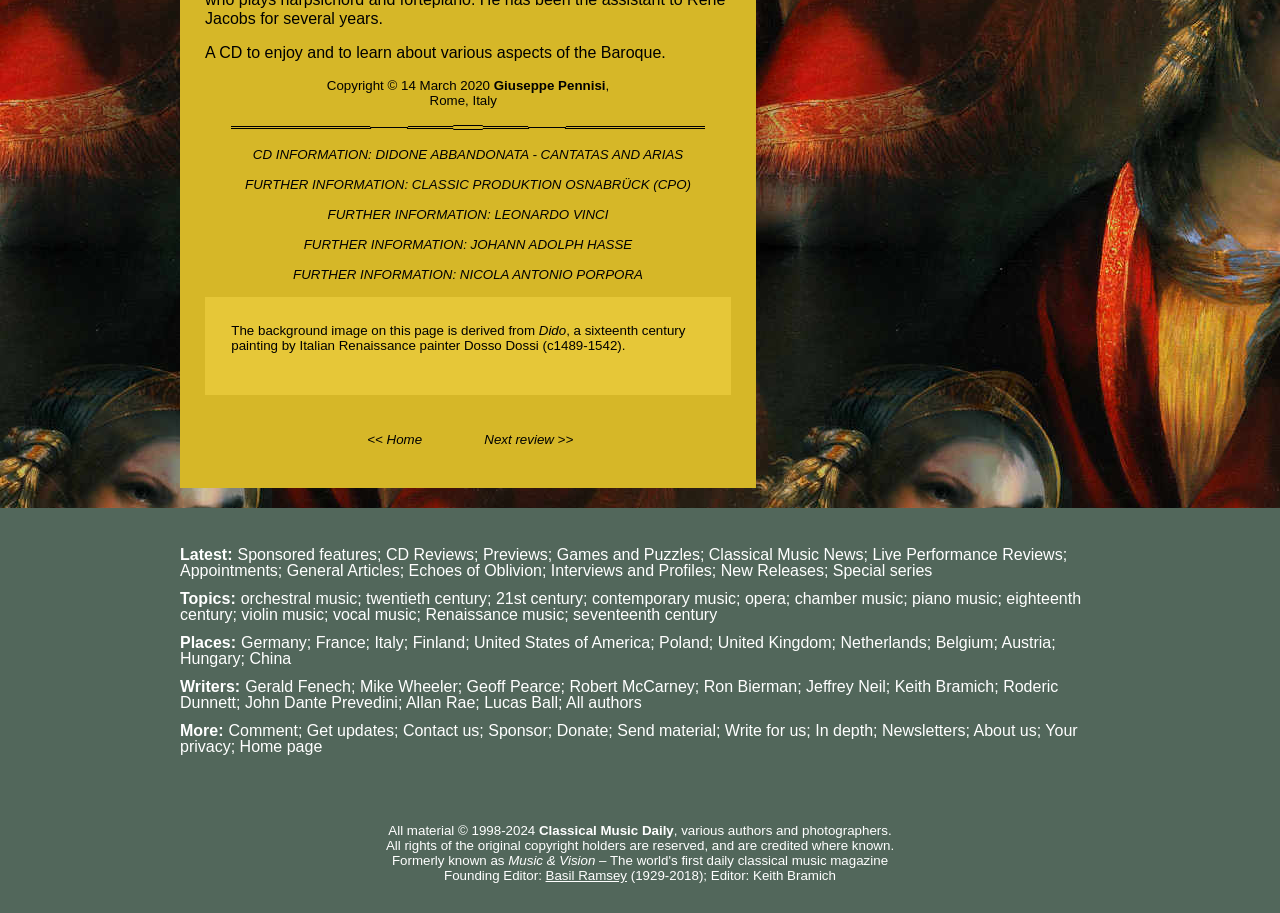Determine the bounding box coordinates for the area you should click to complete the following instruction: "Go to the next review".

[0.378, 0.473, 0.448, 0.489]